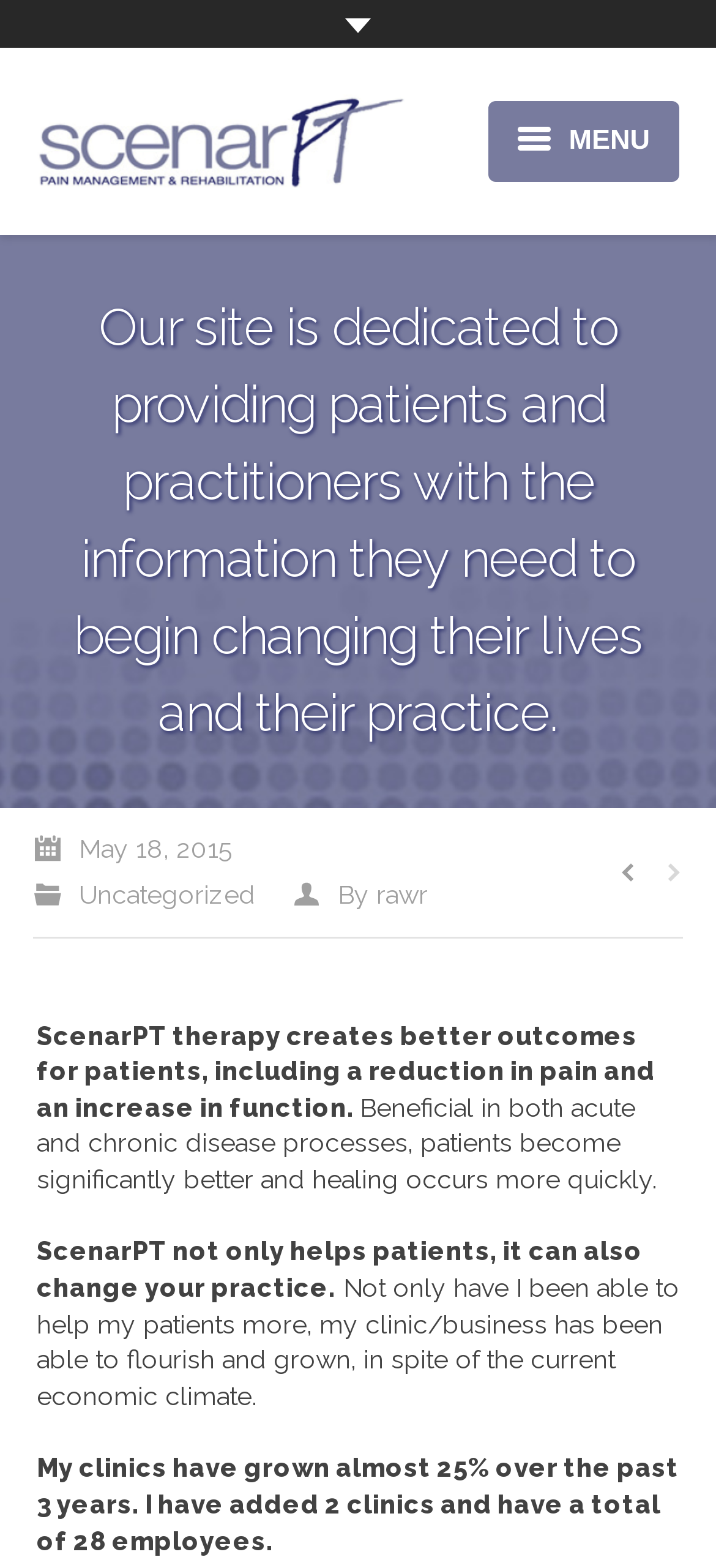Use a single word or phrase to answer the question:
What is the purpose of the webpage?

Providing information